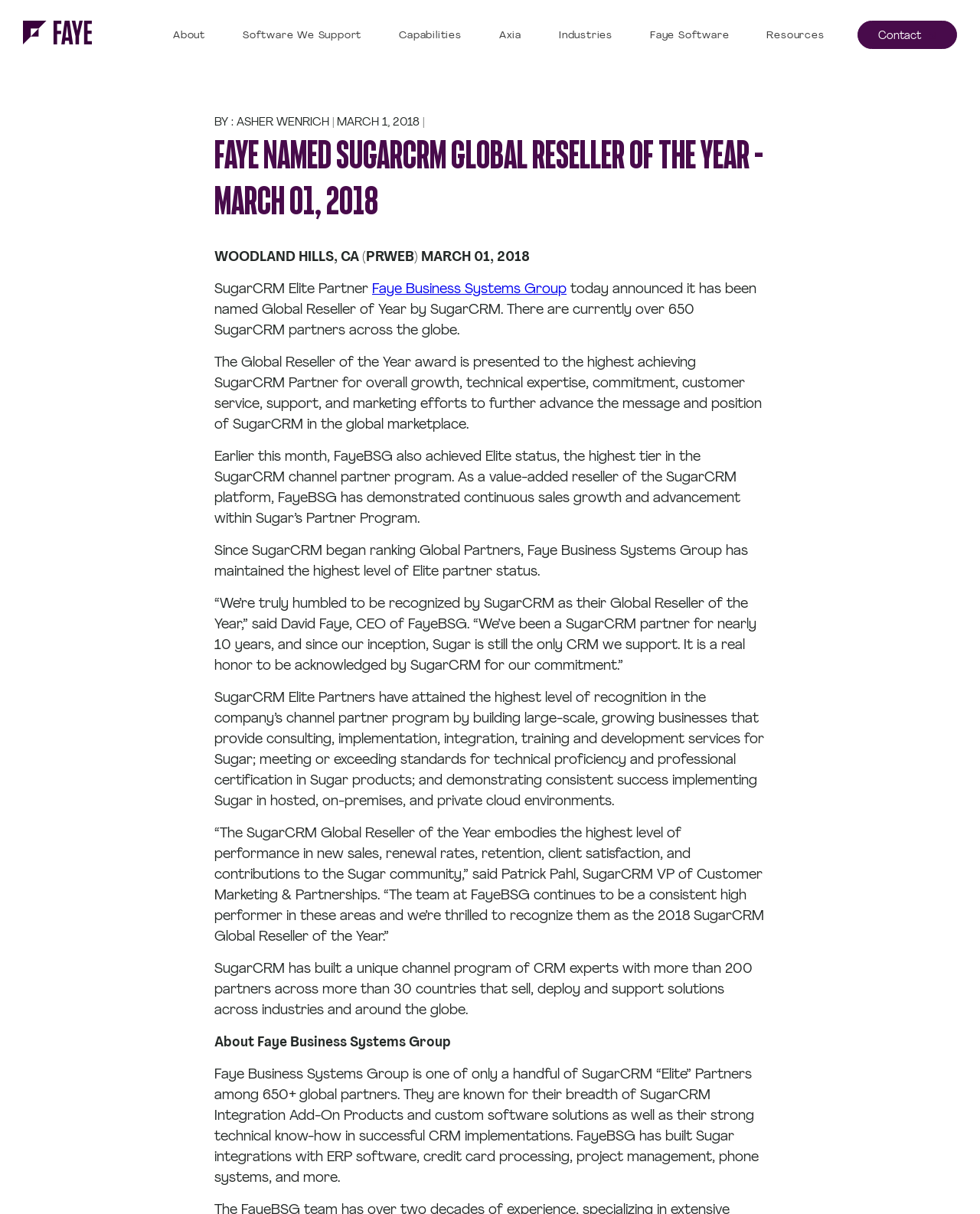Generate the text content of the main headline of the webpage.

Faye Named SugarCRM Global Reseller of the Year – March 01, 2018